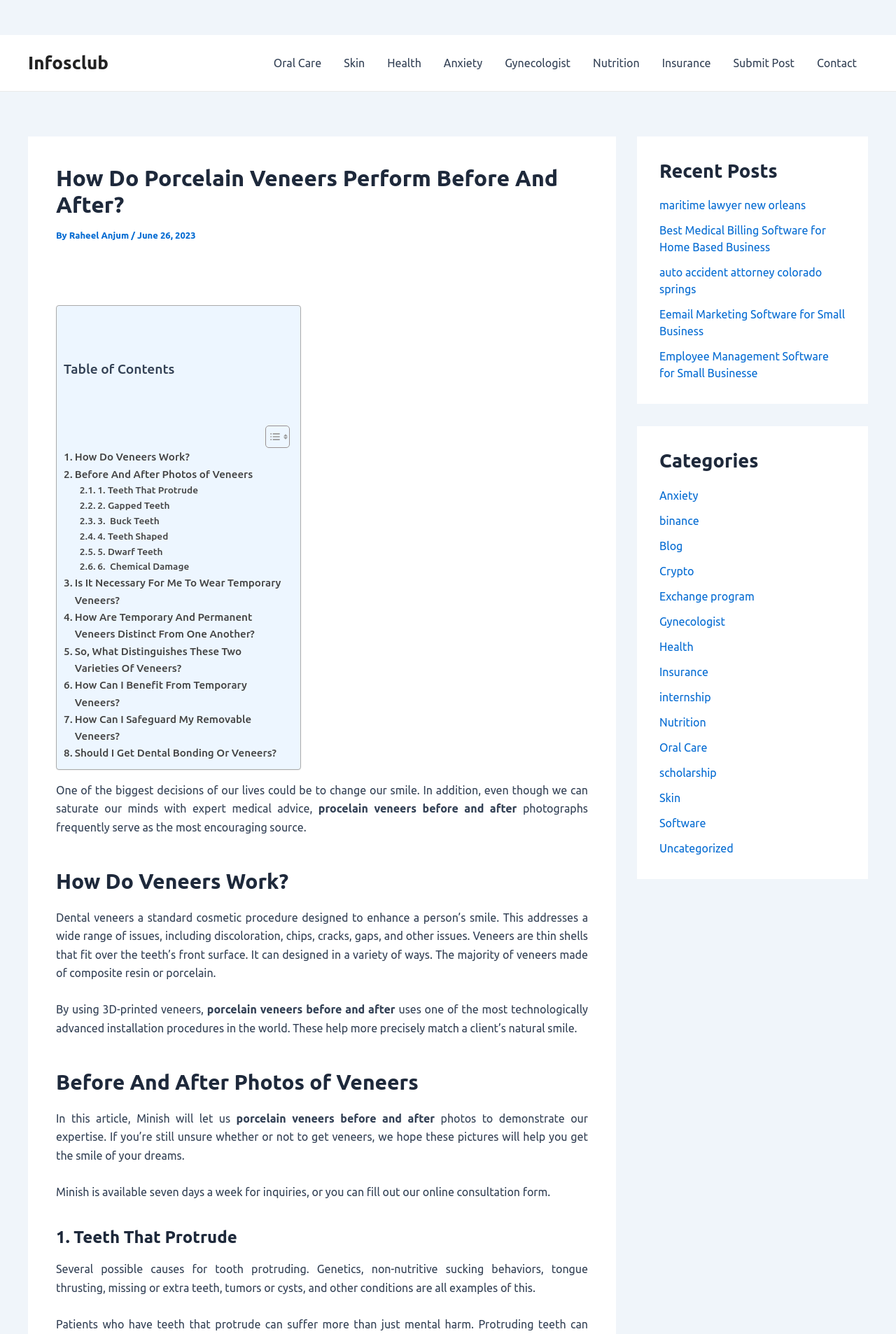Identify the bounding box coordinates necessary to click and complete the given instruction: "Explore advanced diving books written by Andy Davis".

None